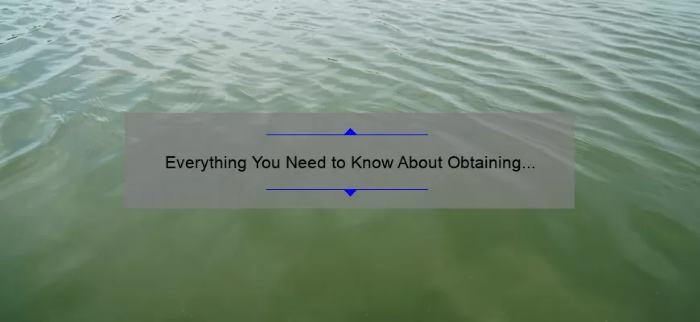What type of environment is depicted in the image?
Using the image, respond with a single word or phrase.

Calming natural environment